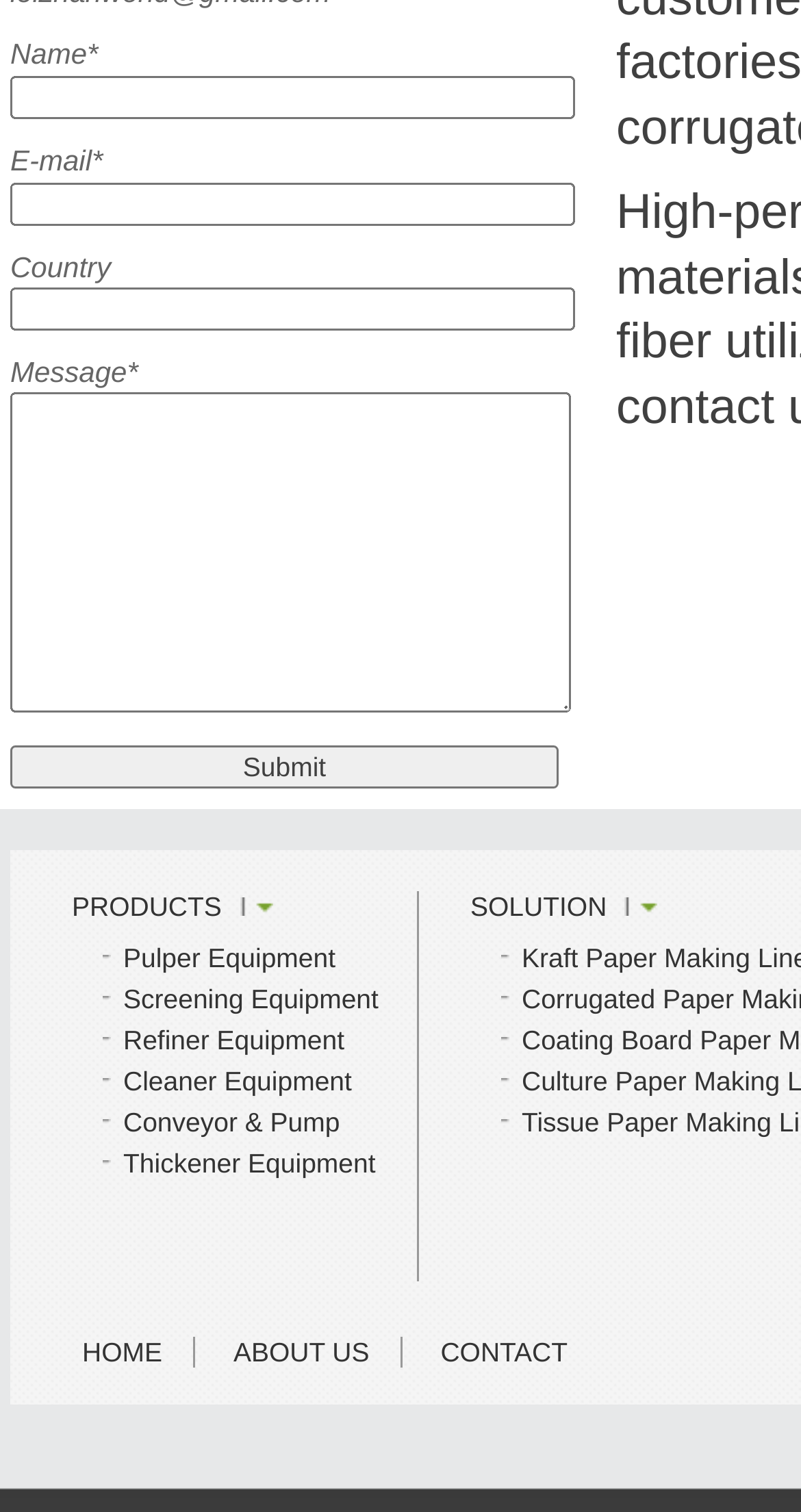Locate the bounding box coordinates of the region to be clicked to comply with the following instruction: "Enter your name". The coordinates must be four float numbers between 0 and 1, in the form [left, top, right, bottom].

[0.013, 0.05, 0.718, 0.078]